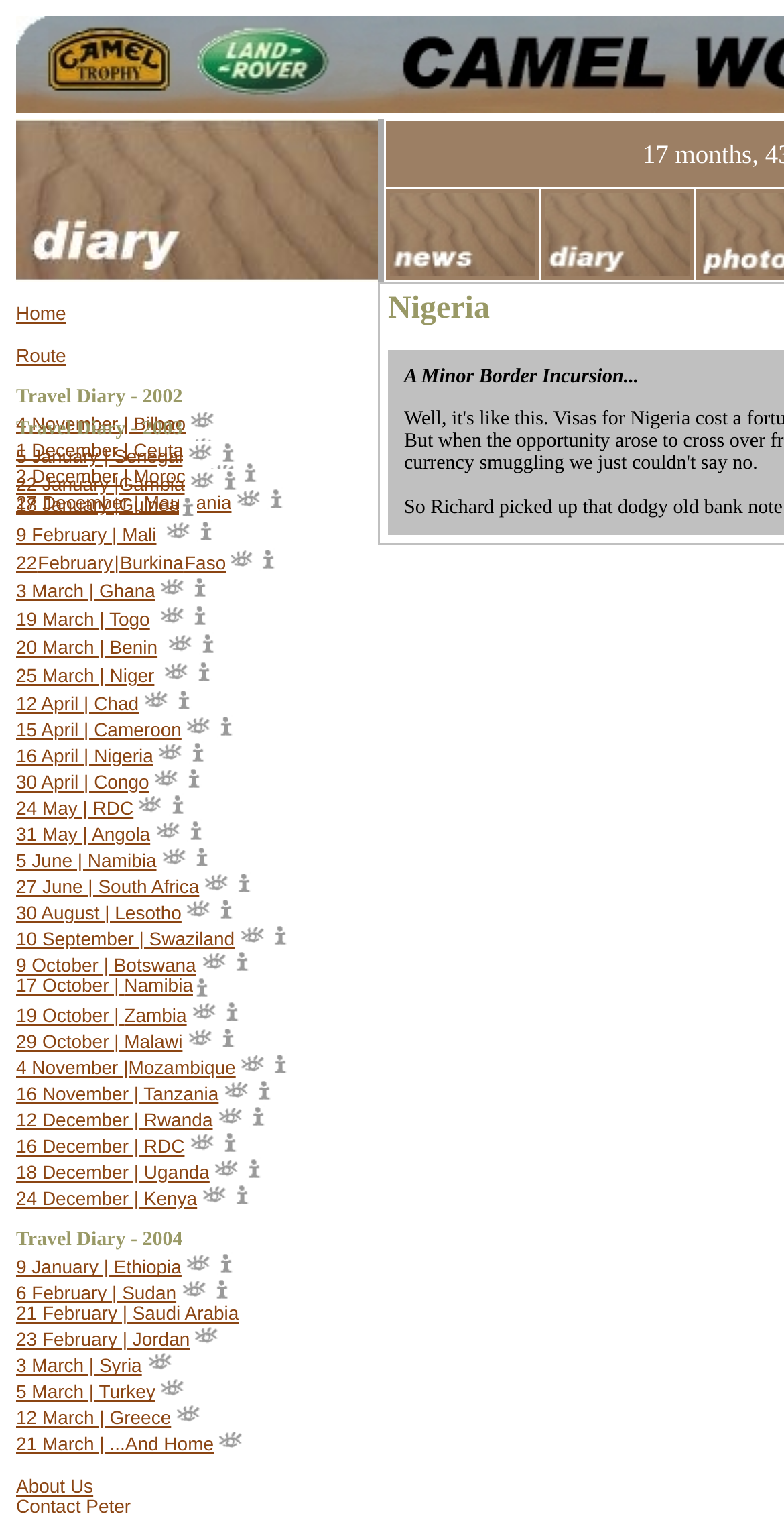Give a detailed account of the webpage's layout and content.

The webpage is titled "Camel World" and appears to be a travel diary or blog. At the top of the page, there is a row of links, including "Home" and "Route", which are likely navigation links. Below this row, there is a section with a title "Travel Diary - 2002" and a series of links and images. Each link represents a specific date and location, such as "4 November | Bilbao" or "2 December | Morocco", and is accompanied by a small image. Some of these links also have a "See the Photos" option, which suggests that there are additional images associated with each location.

The layout of the page is organized in a vertical list, with each section or entry stacked below the previous one. The links and images are arranged in a consistent pattern, with the date and location on the left and the image on the right. There are also occasional "View Country Information" links, which may provide additional information about the countries visited.

The page continues in this format, with multiple sections for different years, including 2003. The content appears to be a personal travel diary or blog, with the author documenting their travels and experiences in various countries.